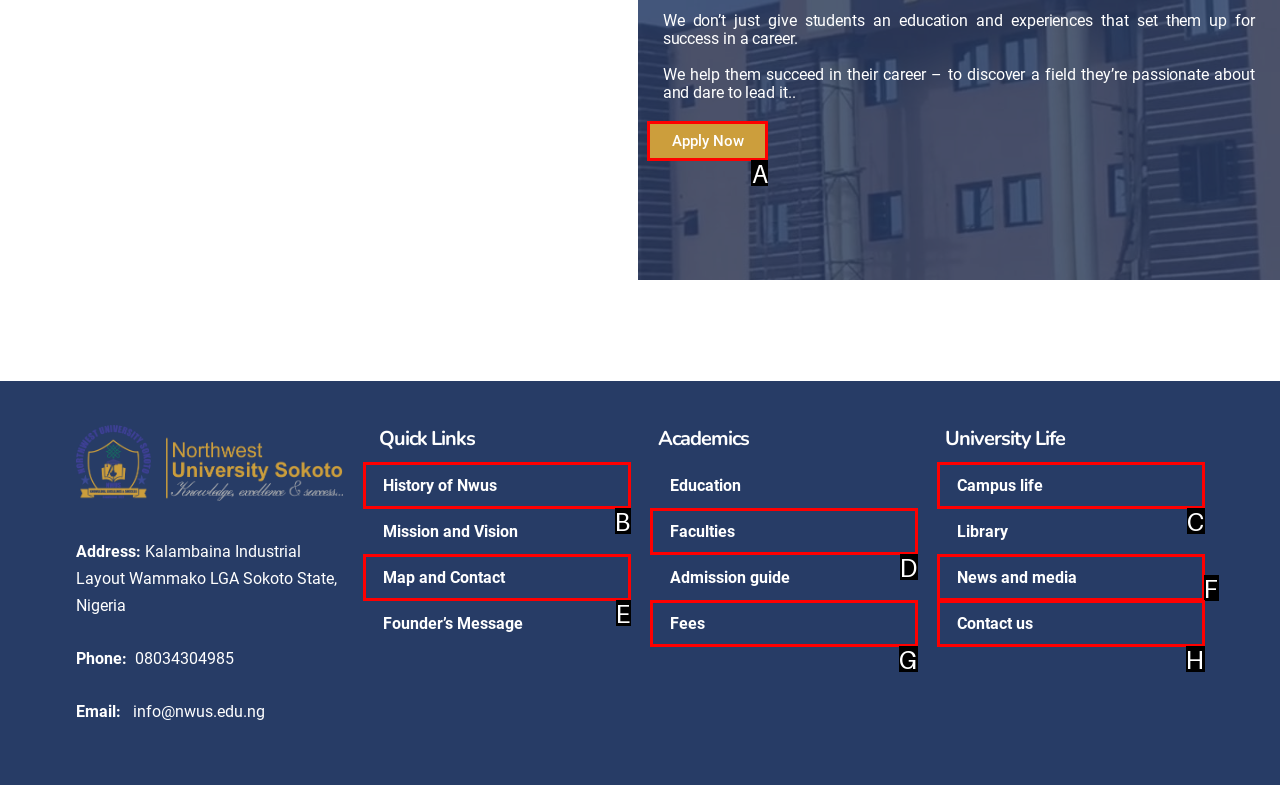Match the description: Chemists to one of the options shown. Reply with the letter of the best match.

None